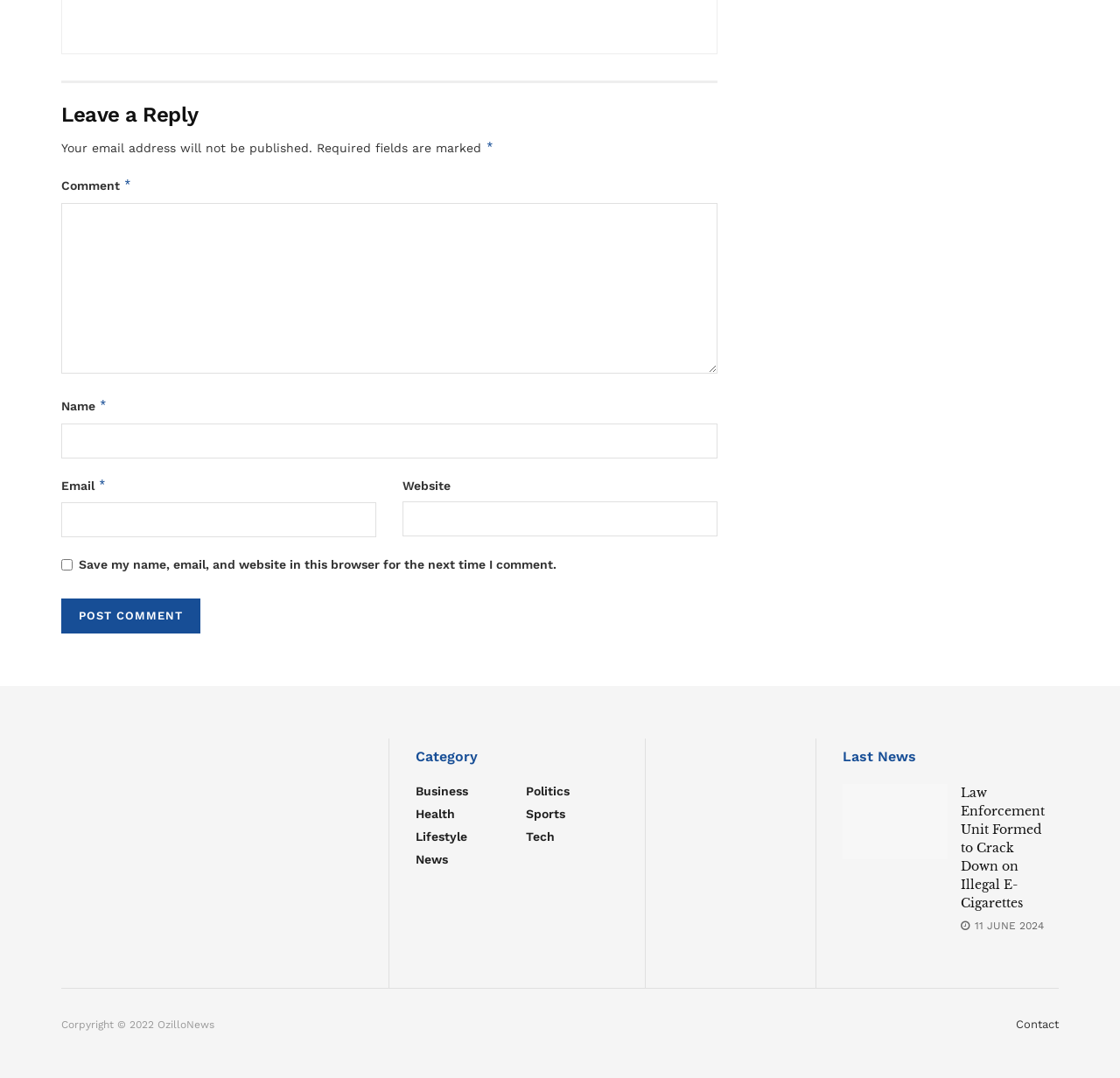Using the provided element description, identify the bounding box coordinates as (top-left x, top-left y, bottom-right x, bottom-right y). Ensure all values are between 0 and 1. Description: Contact

None